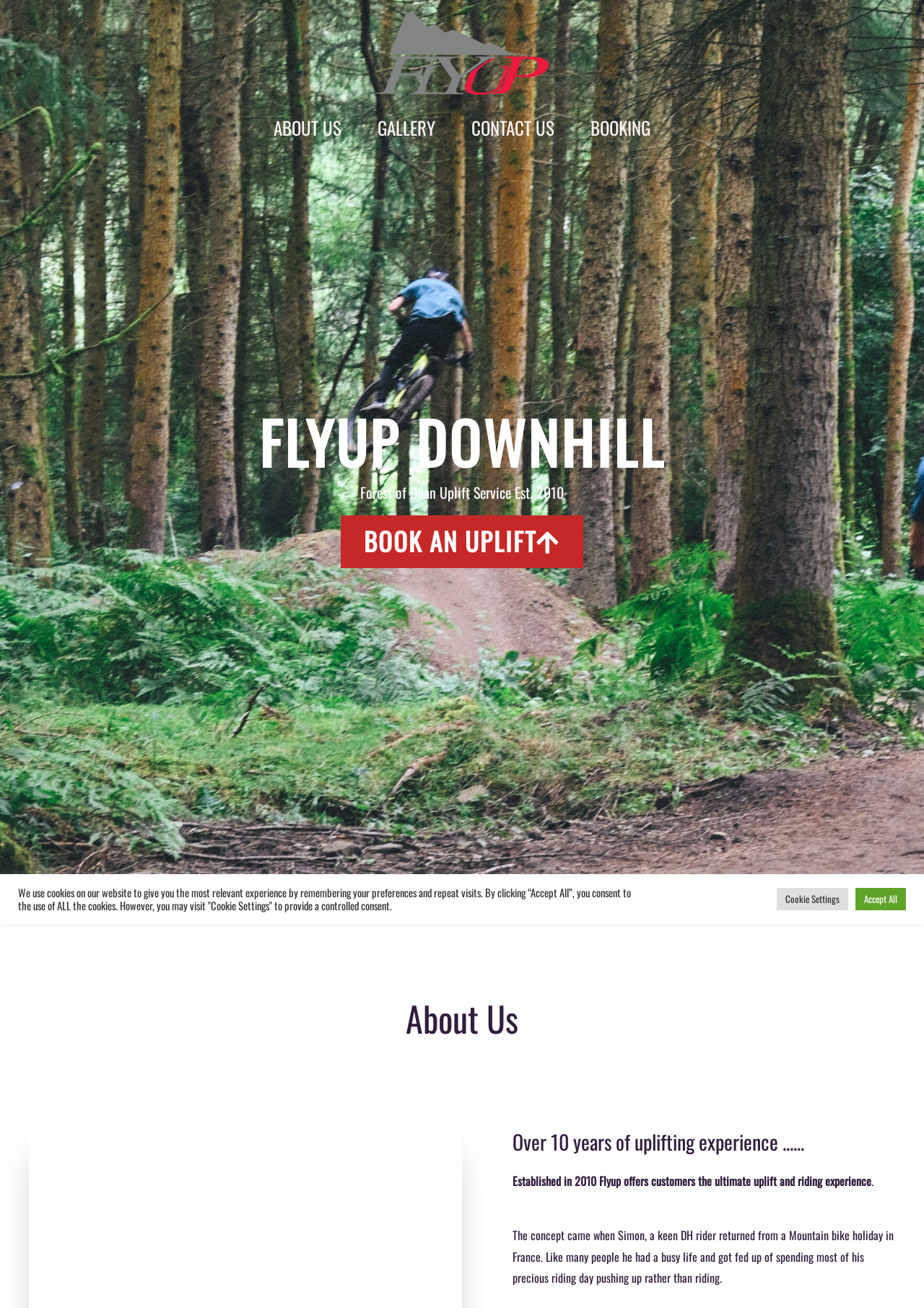Please identify the bounding box coordinates of the element I need to click to follow this instruction: "Book an uplift".

[0.369, 0.394, 0.631, 0.434]